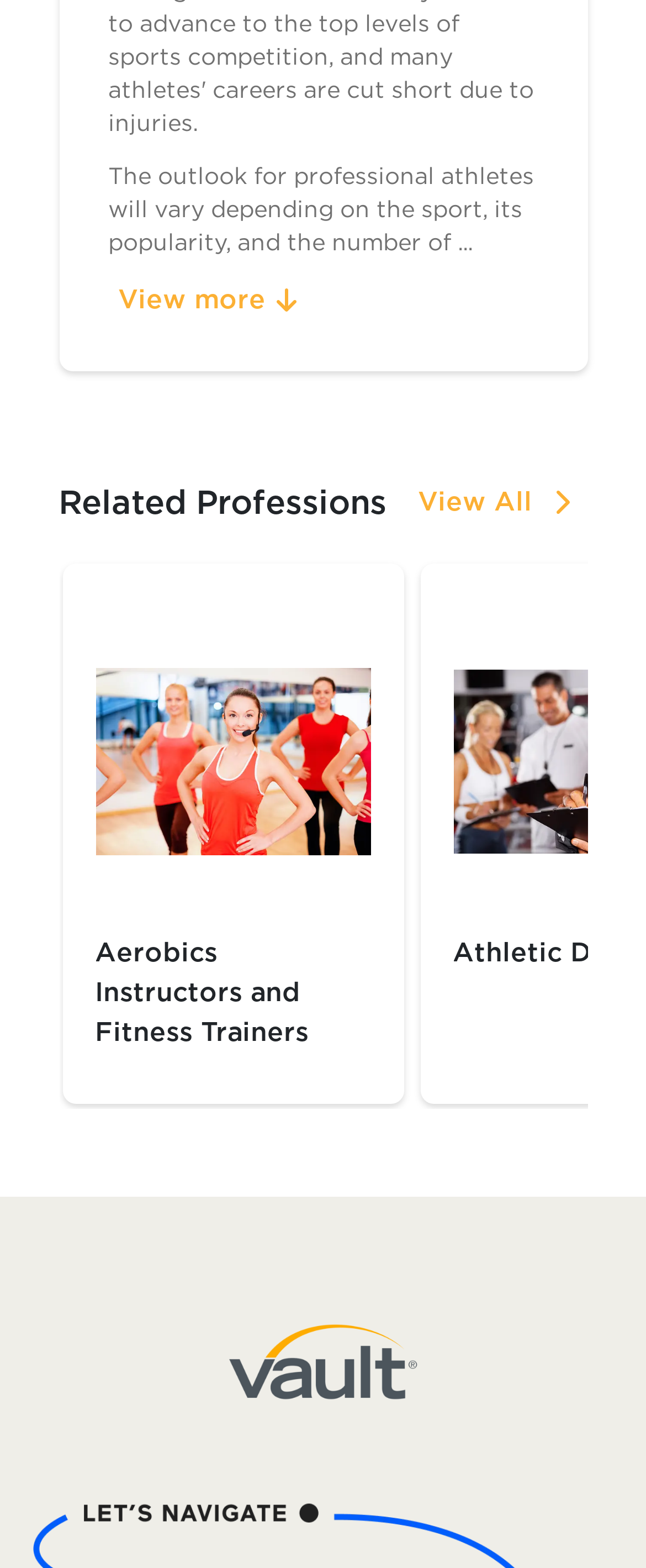What is the first related profession listed?
From the details in the image, provide a complete and detailed answer to the question.

I looked at the first link element under the group element '1 / 27' which has the text 'Aerobics Instructors and Fitness Trainers'.